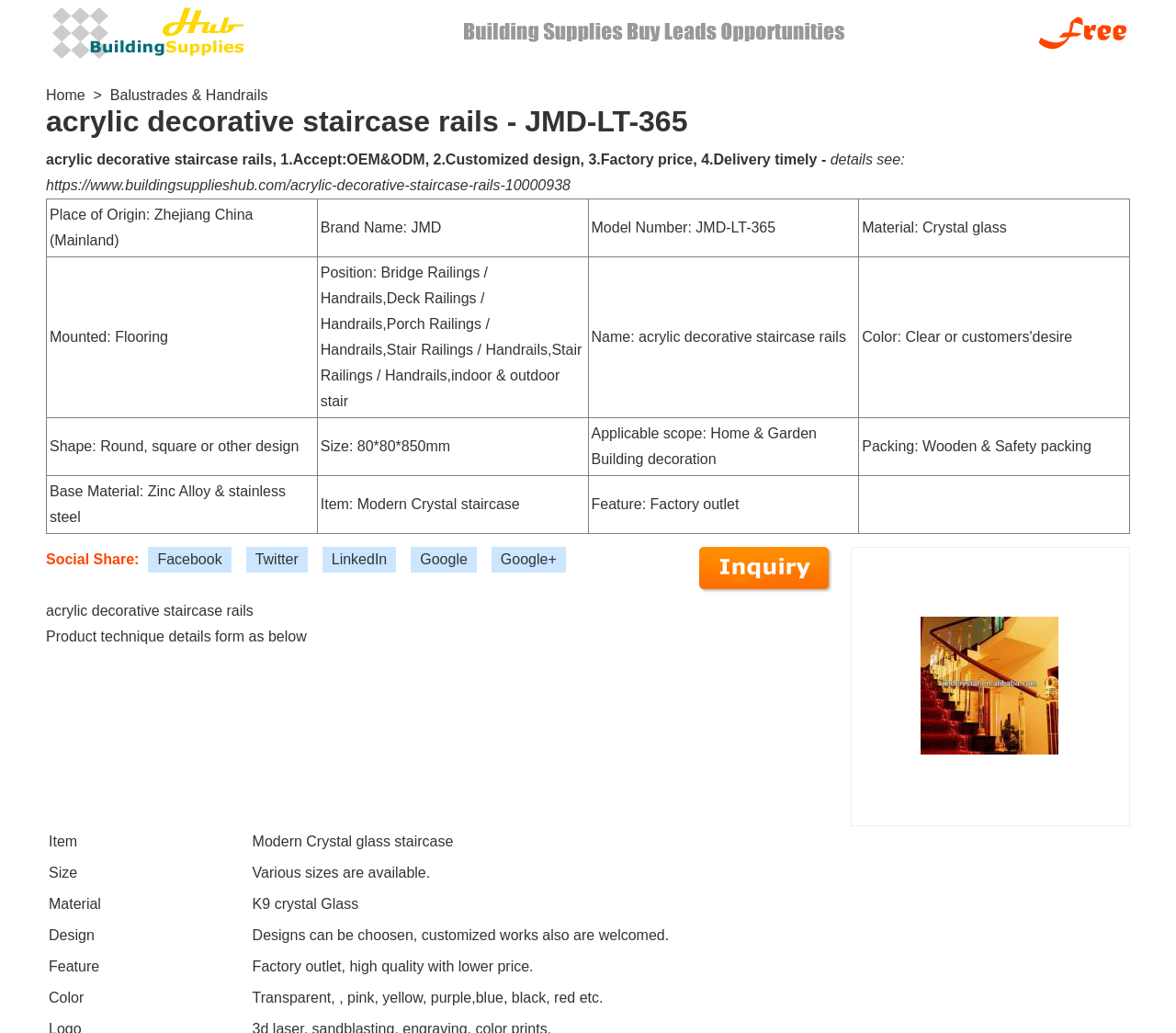What is the position of the staircase rails?
Ensure your answer is thorough and detailed.

I found the answer by looking at the table on the webpage, specifically the row with the label 'Position' and the corresponding value 'Bridge Railings / Handrails, Deck Railings / Handrails, Porch Railings / Handrails, Stair Railings / Handrails, Stair Railings / Handrails, indoor & outdoor stair'.